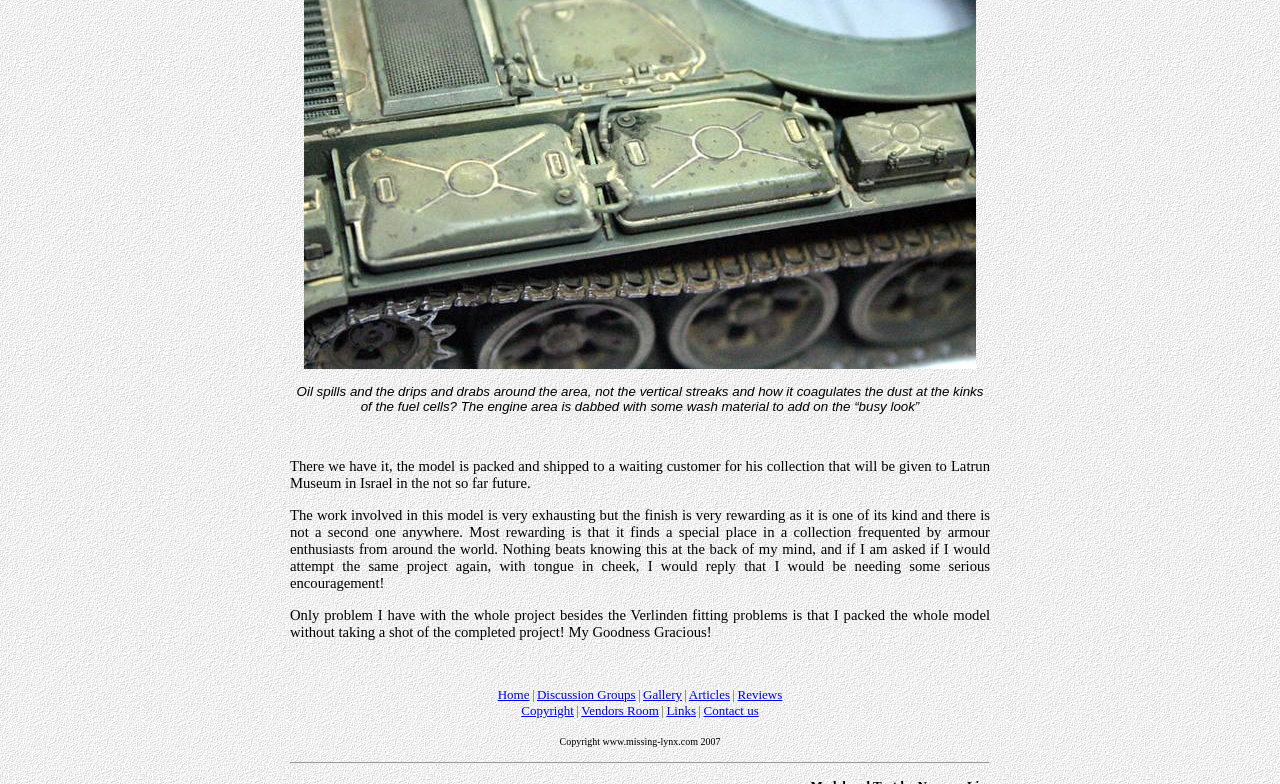Respond to the following query with just one word or a short phrase: 
What is the problem with the project?

No final photo